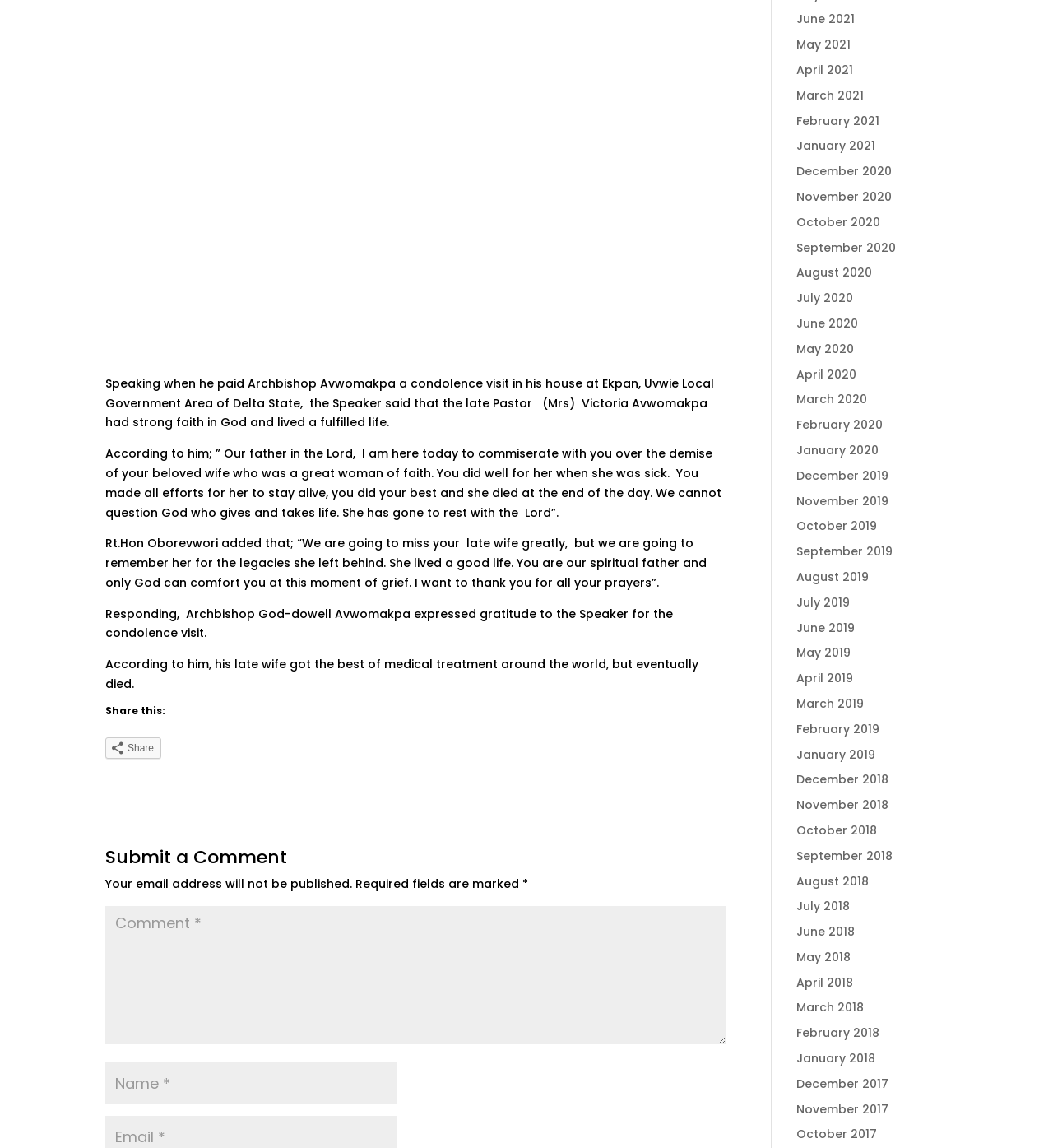What is the condolence visit about?
Please provide a detailed answer to the question.

The condolence visit is about the death of Pastor Victoria Avwomakpa, the wife of Archbishop God-dowell Avwomakpa, as mentioned in the text.